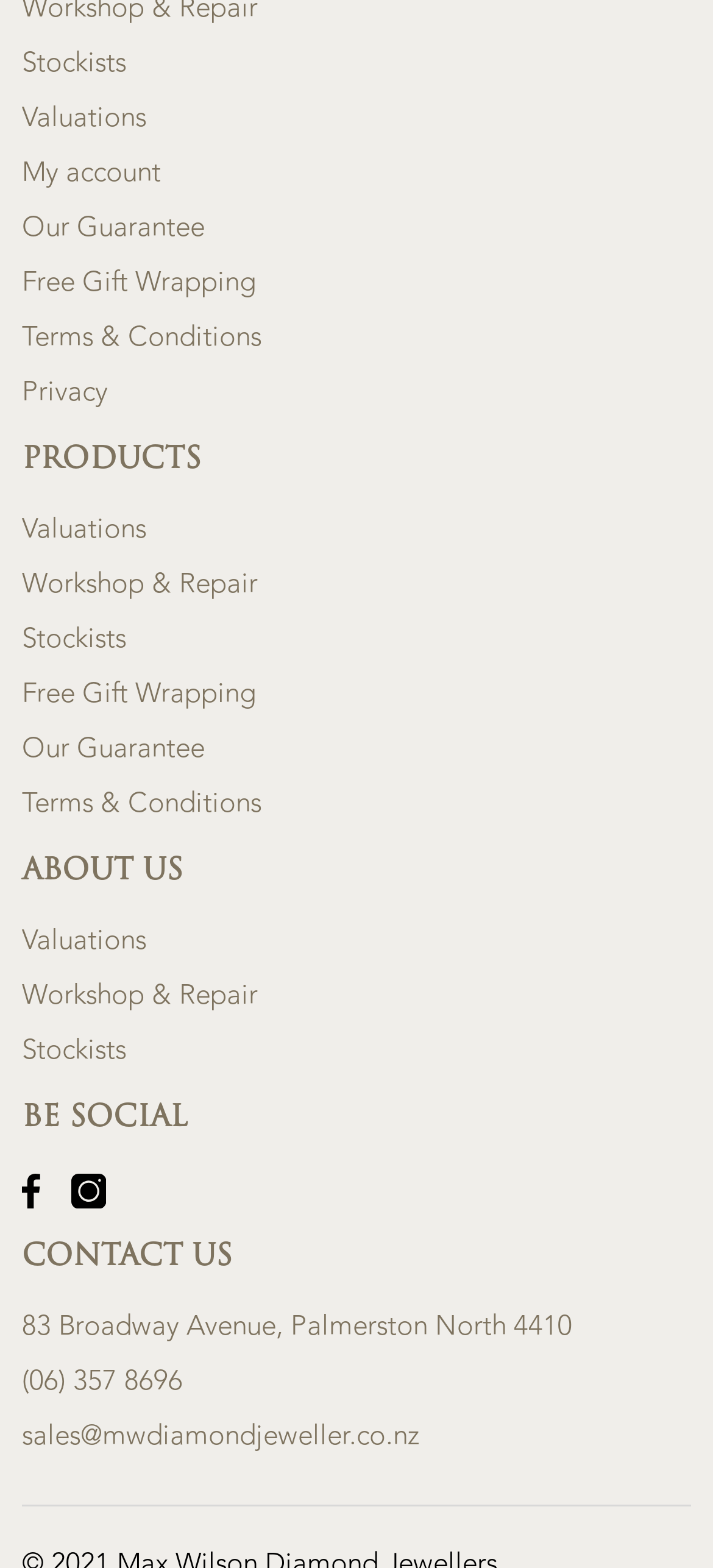Determine the bounding box coordinates of the clickable region to follow the instruction: "Check CONTACT US".

[0.031, 0.791, 0.969, 0.814]